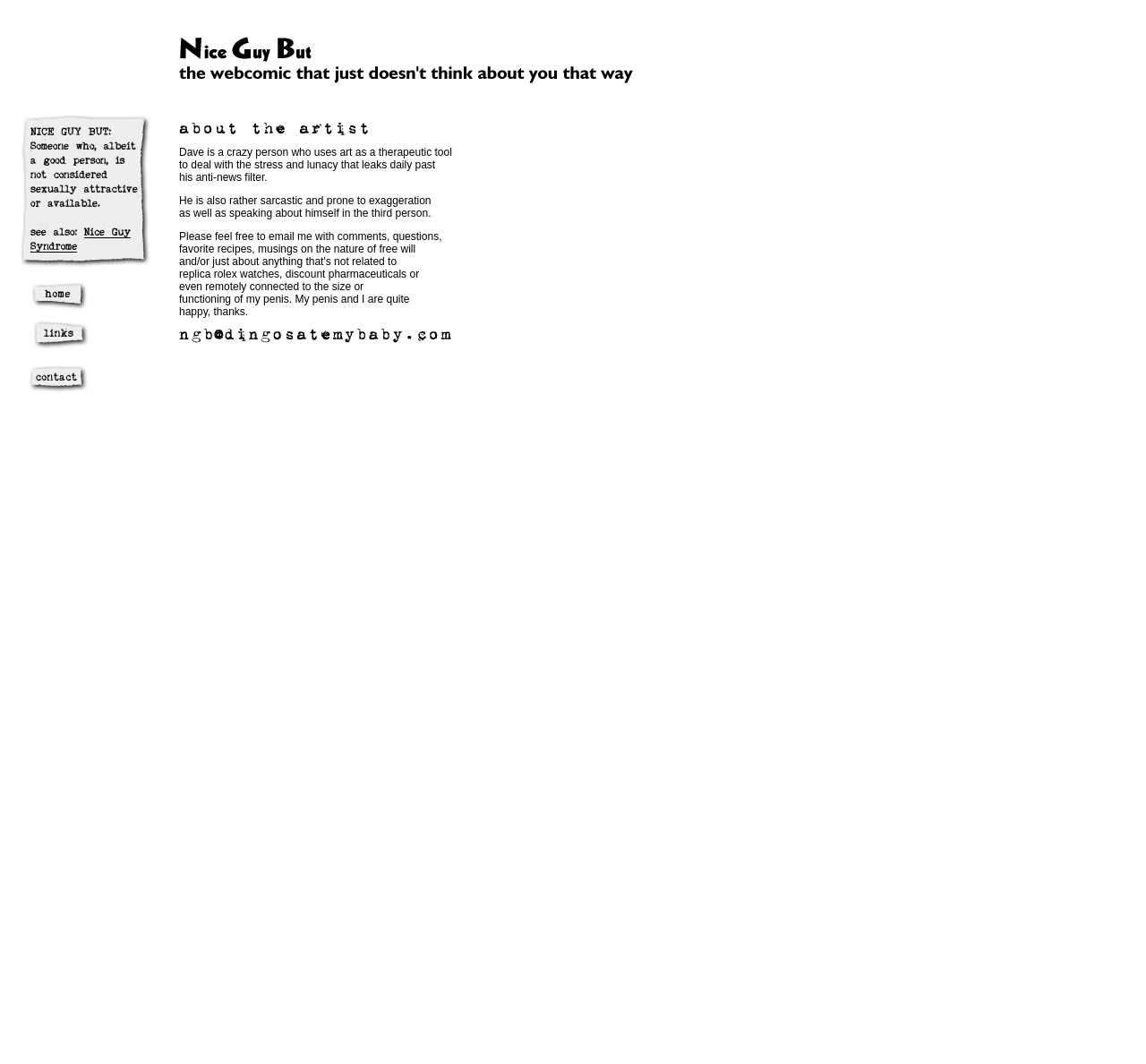What is the author's attitude towards receiving emails about certain topics?
Using the visual information, answer the question in a single word or phrase.

not interested